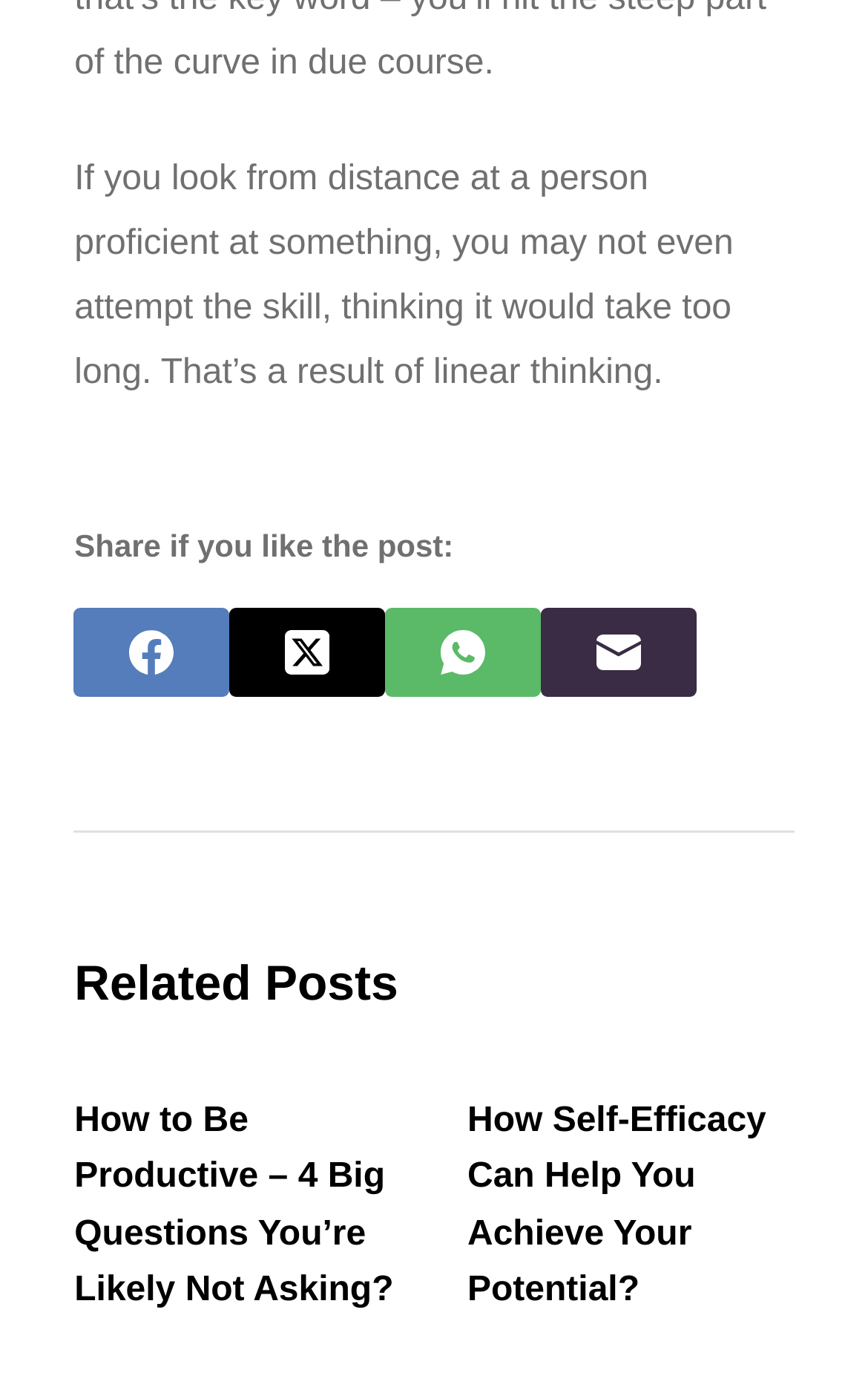Provide the bounding box coordinates for the UI element described in this sentence: "aria-label="X (Twitter)"". The coordinates should be four float values between 0 and 1, i.e., [left, top, right, bottom].

[0.265, 0.437, 0.445, 0.501]